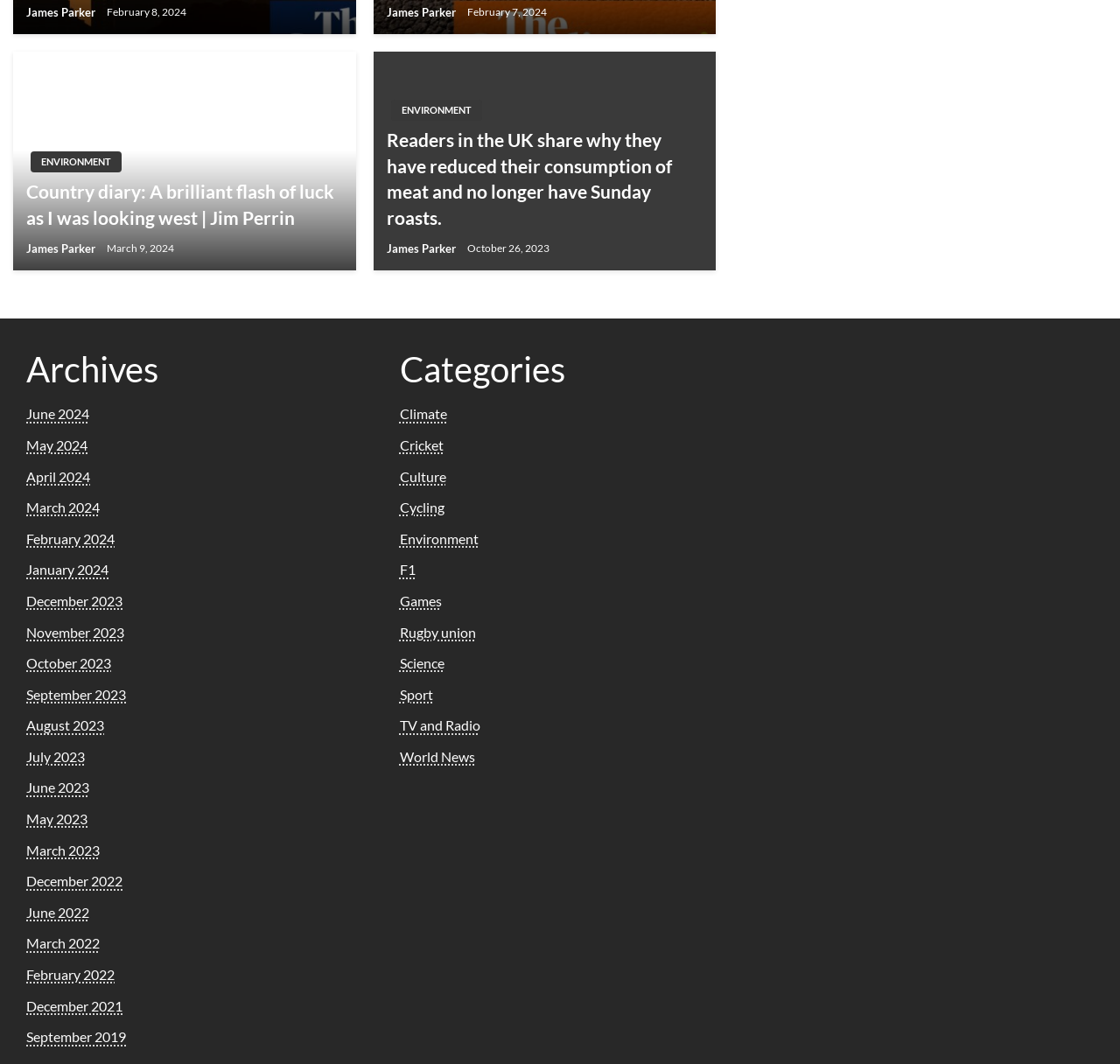Kindly determine the bounding box coordinates of the area that needs to be clicked to fulfill this instruction: "View archives for February 2024".

[0.023, 0.498, 0.102, 0.514]